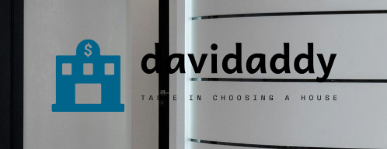Offer a detailed narrative of the scene shown in the image.

The image features a stylized logo for "davidaddy," prominently displayed with an icon representing a financial building, adorned with a dollar sign, symbolizing real estate or housing finance. Below the logo, the tagline "Taste in Choosing a House" suggests a focus on informed decision-making in property selection. The design combines modern elements with a professional aesthetic, conveying a sense of trust and expertise in the real estate domain. This image likely serves as a key branding element on the webpage discussing the "Top 5 Risks of Allowing Tenants to Sublet."